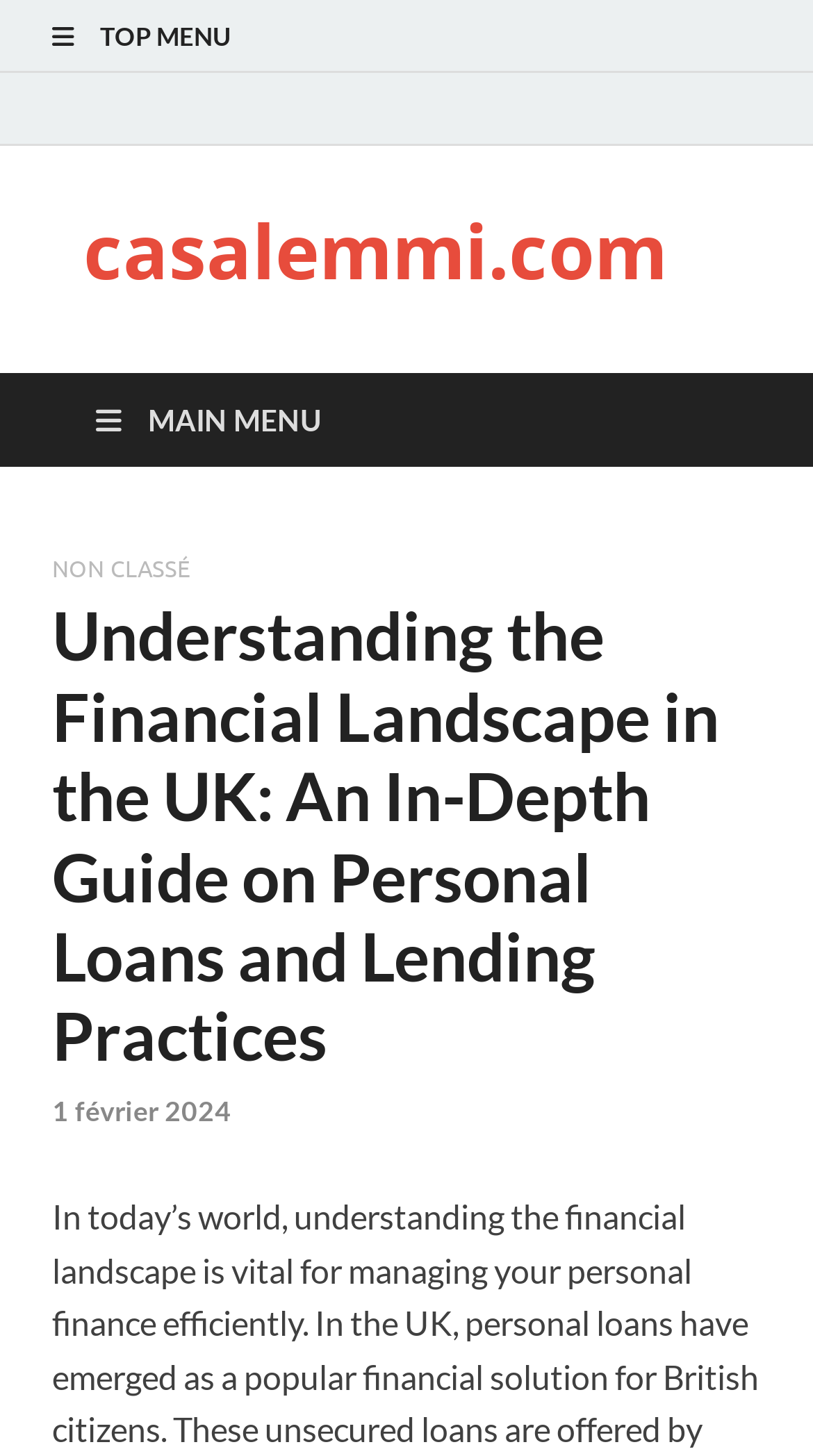What is the category of the article?
Analyze the image and provide a thorough answer to the question.

I found the category of the article by looking at the static text element with the OCR text 'NON CLASSÉ', which is located within the header section. This static text element has a bounding box with y1 and y2 coordinates indicating its vertical position.